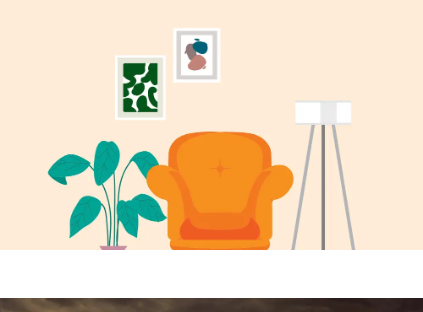Offer a detailed explanation of the image.

The image showcases a stylish and inviting living space, centered around a vibrant orange armchair that adds a pop of color to the room. Accompanying the armchair is a modern floor lamp with a sleek design, casting a warm glow on the surroundings. To the left, a lush green plant in a pink pot enhances the lively atmosphere while bringing a touch of nature indoors. On the wall above, two elegant framed artworks add artistic flair; one features abstract greenery, while the other offers a minimalist composition, contributing to the overall contemporary aesthetic of the space. The soft, muted background color creates a cozy ambiance, perfect for relaxation or casual gatherings.